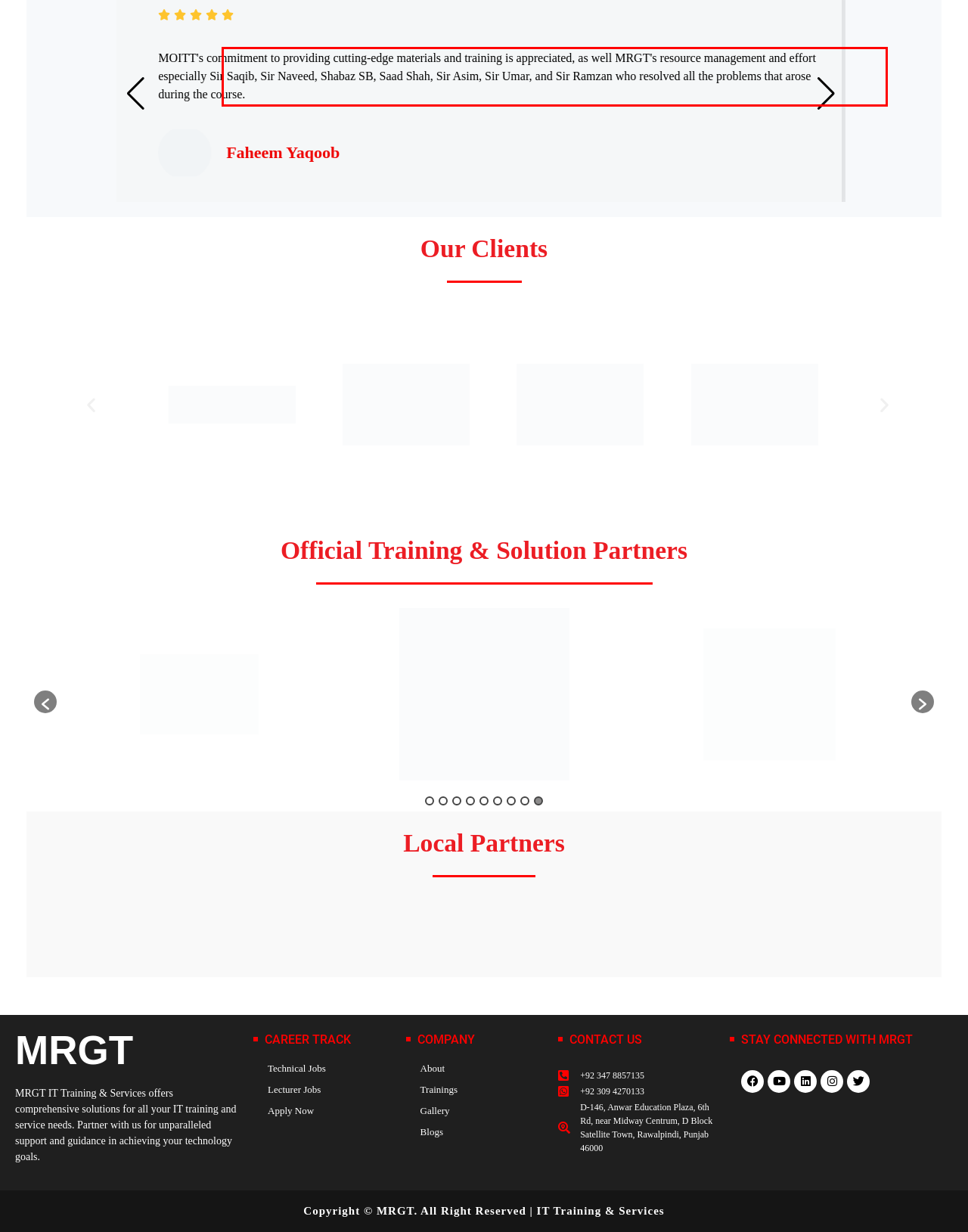Given a screenshot of a webpage with a red bounding box, please identify and retrieve the text inside the red rectangle.

My perspective and confidence were altered by MOITT-MRGT Boot Camp, which enabled me to challenge myself and change careers to become a System/DevOps Engineer at Stechai, Islamabad. I picked up hundreds of new skills and technologies,which is essential in today's world .